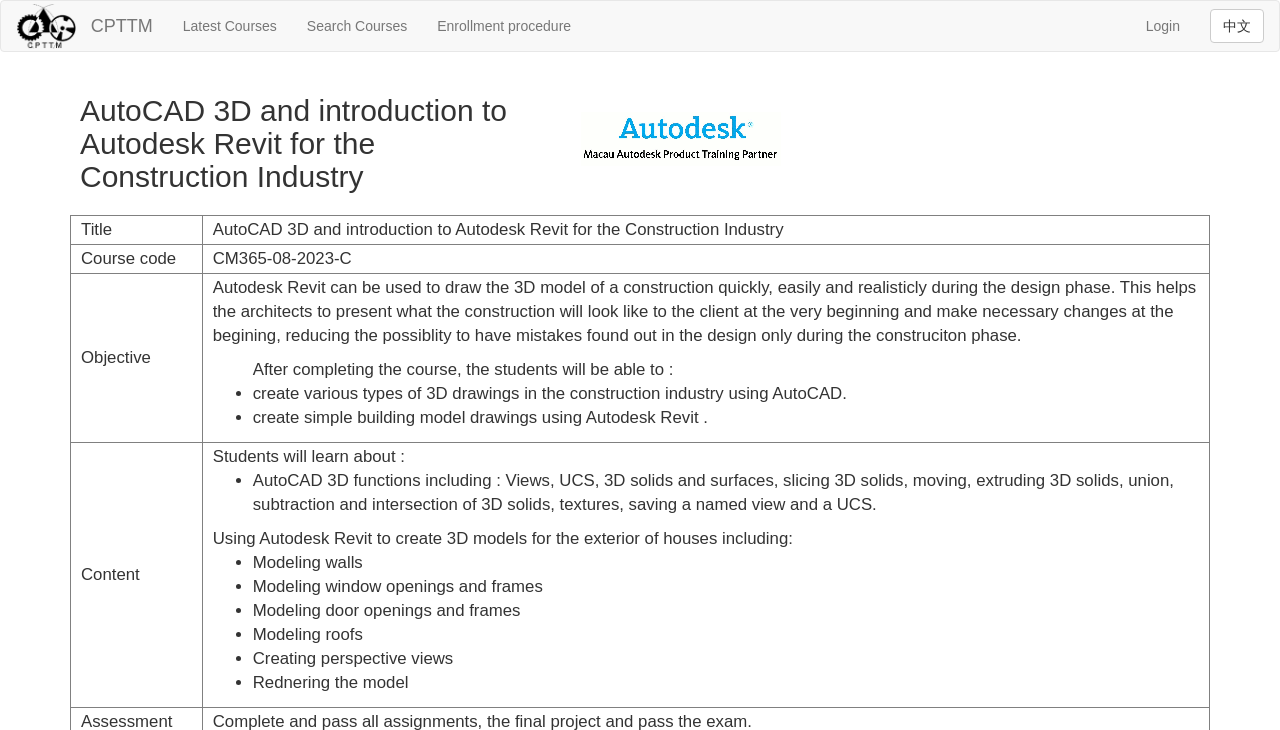What is the objective of the course?
Observe the image and answer the question with a one-word or short phrase response.

Create 3D drawings and models